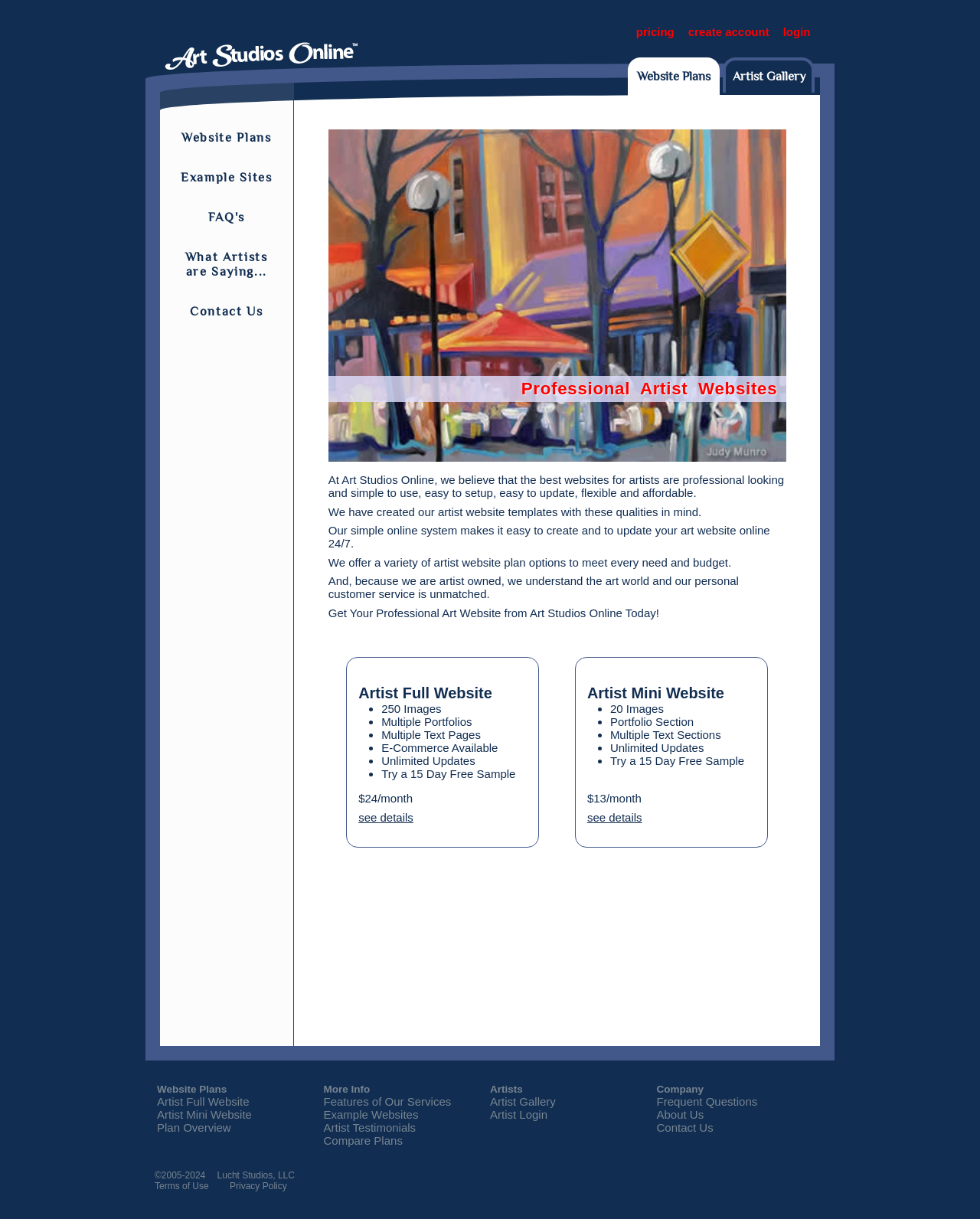Please find and report the bounding box coordinates of the element to click in order to perform the following action: "see details of the Artist Full Website". The coordinates should be expressed as four float numbers between 0 and 1, in the format [left, top, right, bottom].

[0.366, 0.665, 0.422, 0.676]